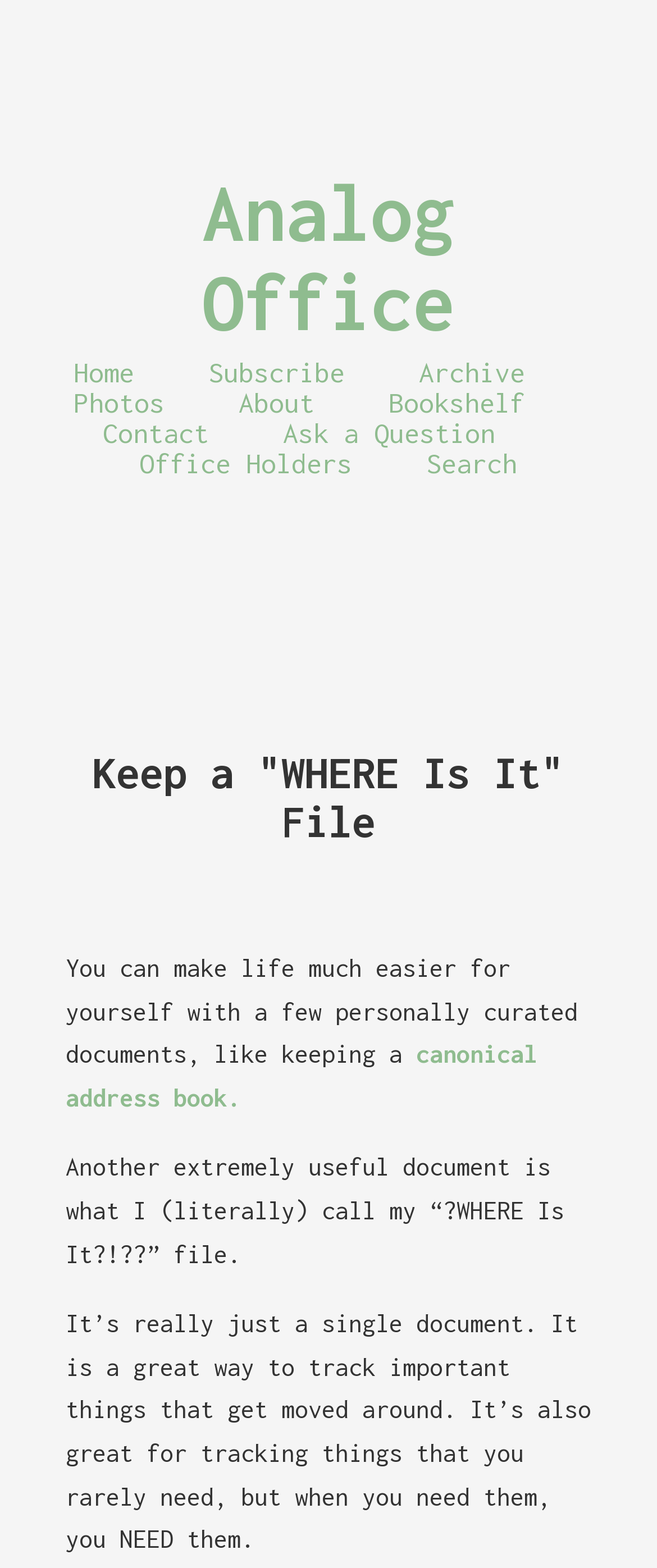Using the image as a reference, answer the following question in as much detail as possible:
What is the purpose of the 'WHERE Is It' file?

The purpose of the 'WHERE Is It' file is to track important things that get moved around, and it's also great for tracking things that you rarely need, but when you need them, you NEED them.